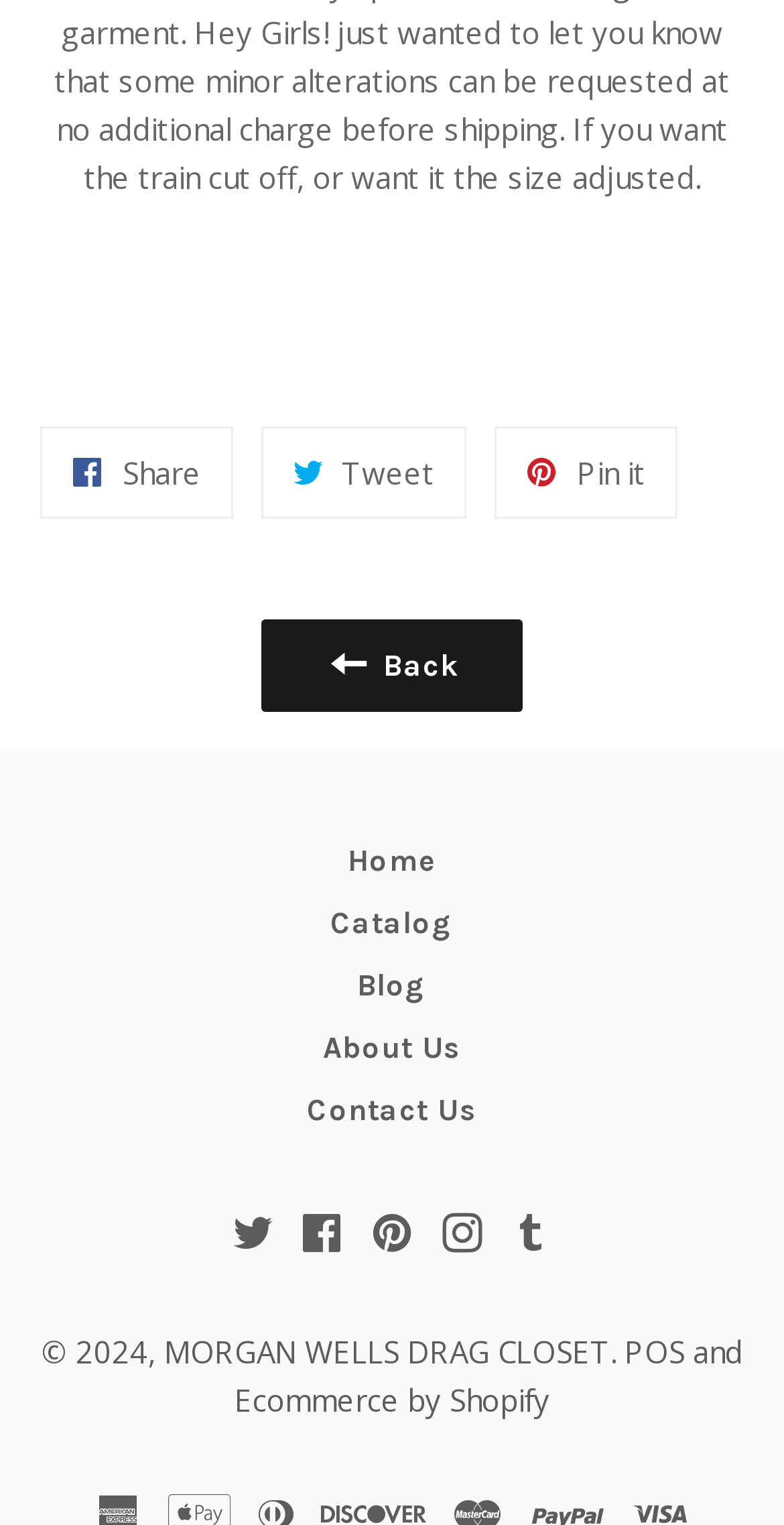How many social media links are there?
Look at the screenshot and respond with one word or a short phrase.

5